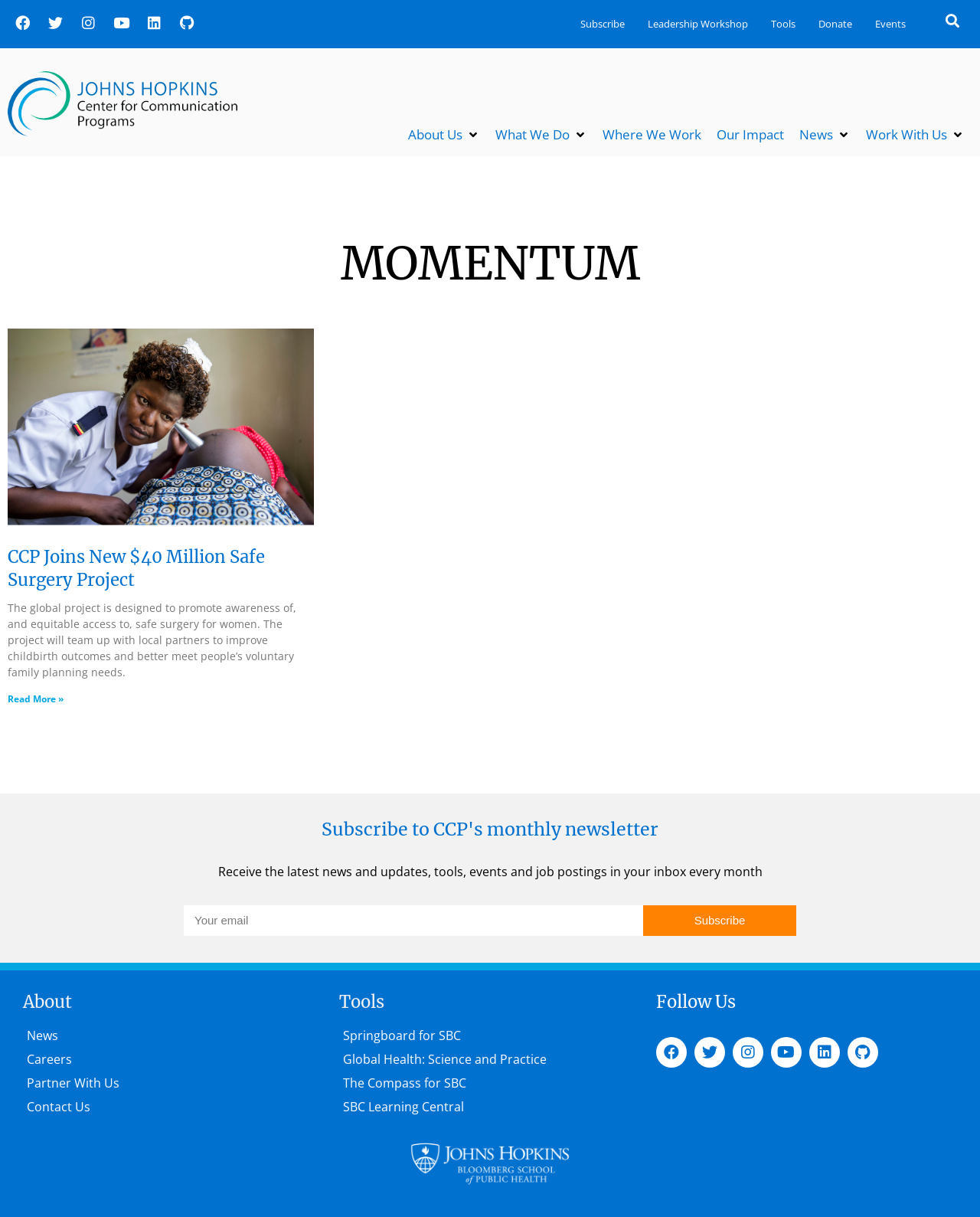Give a complete and precise description of the webpage's appearance.

The webpage is about MOMENTUM Archives from Johns Hopkins Center for Communication Programs. At the top, there are six social media links, including Facebook, Twitter, Instagram, Youtube, Linkedin, and Github, aligned horizontally. Next to them, there are several links, including Subscribe, Leadership Workshop, Tools, Donate, and Events.

Below the social media links, there is a search bar with a search button. On the left side, there is a navigation menu with several categories, including About Us, What We Do, Where We Work, Our Impact, News, and Work With Us.

The main content of the webpage is an article about CCP joining a new $40 million safe surgery project. The article includes an image, a heading, and a brief description of the project. There is also a "Read more" link to access the full article.

On the right side, there is a section to subscribe to CCP's monthly newsletter. It includes a heading, a brief description, a textbox to enter an email address, and a Subscribe button.

At the bottom of the webpage, there is a footer section with three columns. The first column includes links to About, News, Careers, Partner With Us, and Contact Us. The second column includes links to various tools, including Springboard for SBC, Global Health: Science and Practice, The Compass for SBC, and SBC Learning Central. The third column includes links to social media platforms, including Facebook, Twitter, Instagram, Youtube, Linkedin, and Github.